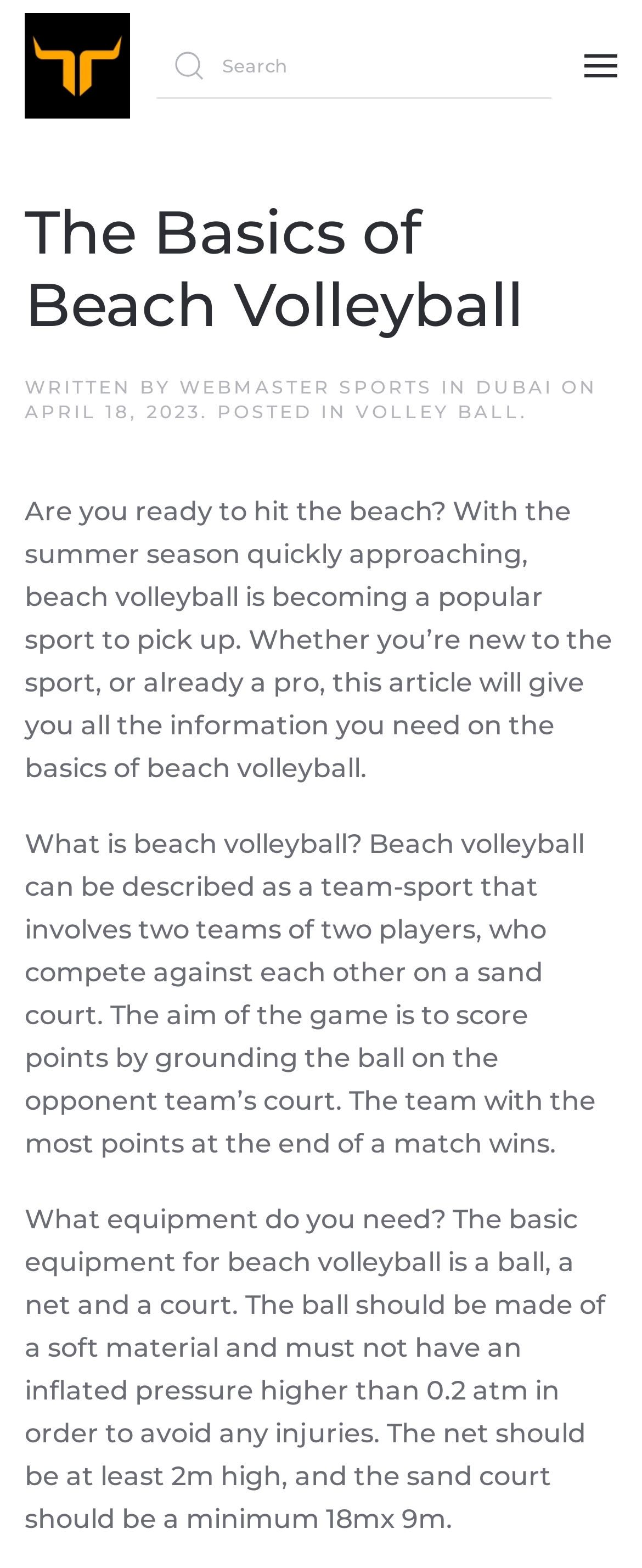Describe every aspect of the webpage comprehensively.

The webpage is about the basics of beach volleyball. At the top left corner, there is a link to go "Back to home" accompanied by an image with the text "SPORTS IN DUBAI". Next to it, there is a search bar with a small image. On the top right corner, there is a link to "Open Menu" with an image.

Below the top navigation, there is a heading that reads "The Basics of Beach Volleyball". Underneath, there is a section with the author's information, including a link to the webmaster's profile. The article's publication date, "APRIL 18, 2023", is also displayed.

The main content of the webpage is divided into three sections. The first section introduces beach volleyball, explaining that it's a popular sport to pick up during the summer season. The second section defines what beach volleyball is, describing it as a team sport played on a sand court with the aim of scoring points. The third section discusses the necessary equipment, including a ball, a net, and a court, with specific details about their requirements.

Throughout the webpage, there are a total of four images, but none of them have descriptive text. There are also several links, including one to "VOLLEY BALL" and another to the webmaster's profile.